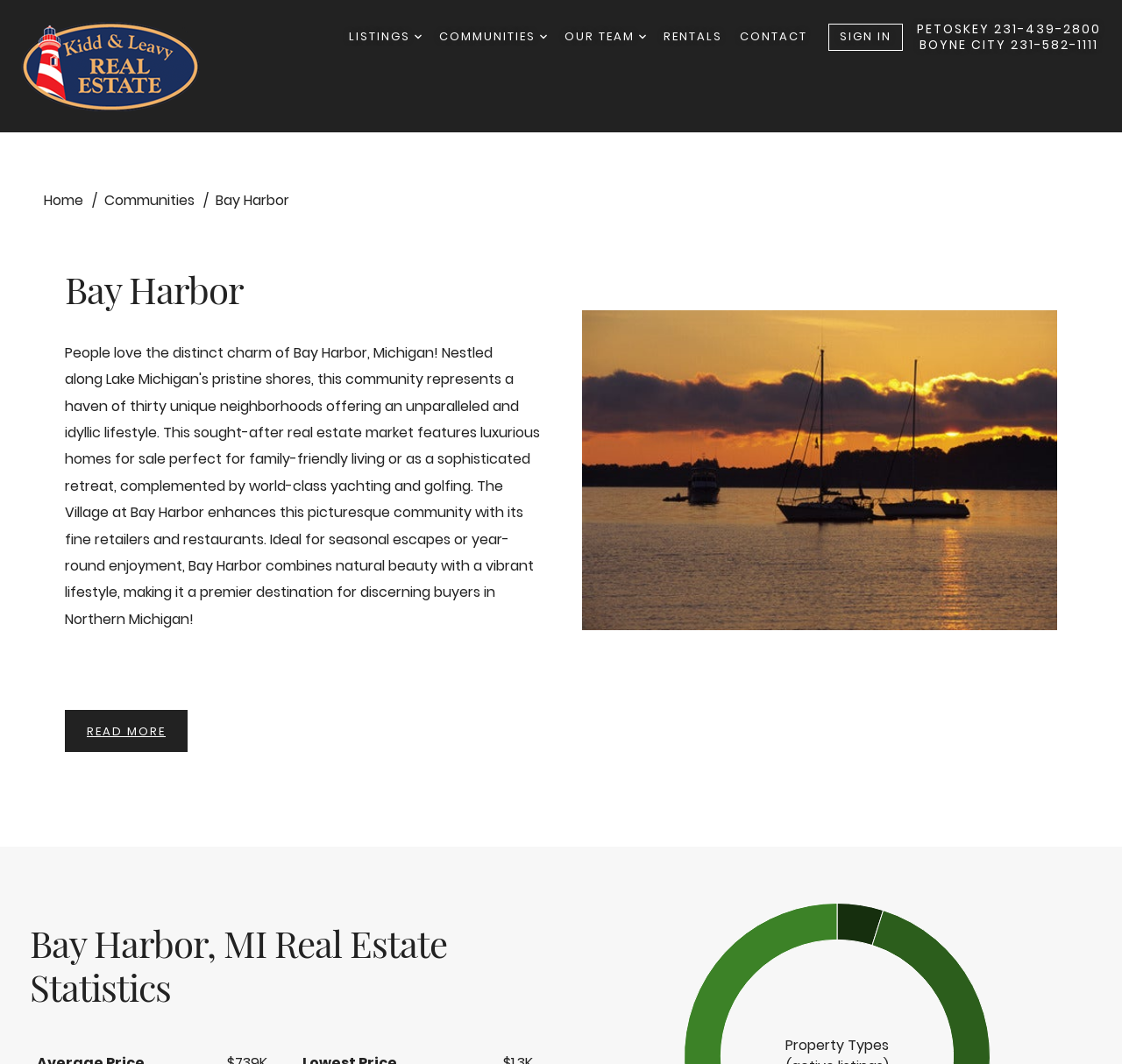Find the bounding box coordinates of the clickable region needed to perform the following instruction: "View COMMUNITIES dropdown". The coordinates should be provided as four float numbers between 0 and 1, i.e., [left, top, right, bottom].

[0.391, 0.021, 0.488, 0.048]